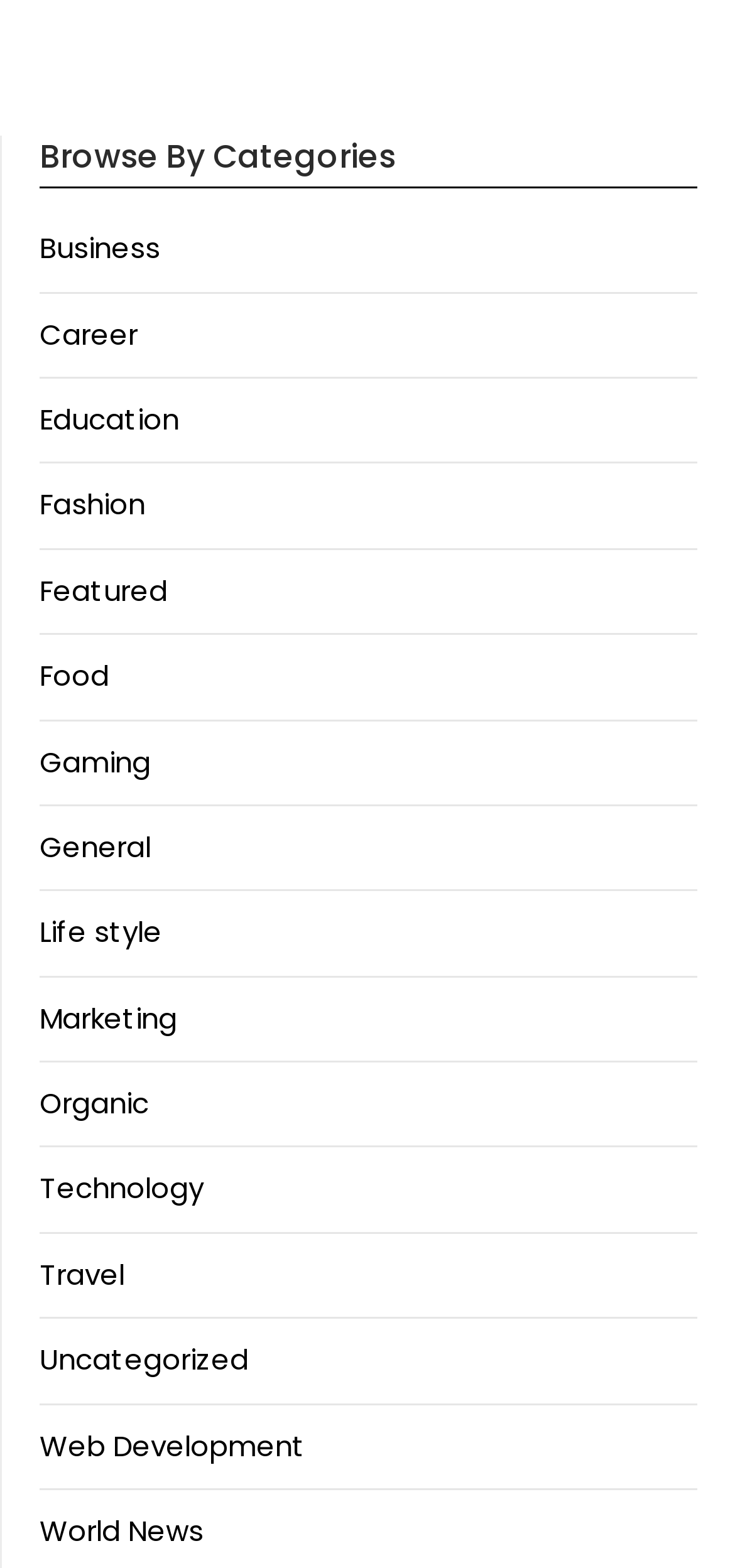Show the bounding box coordinates for the HTML element as described: "Web Development".

[0.054, 0.909, 0.415, 0.934]